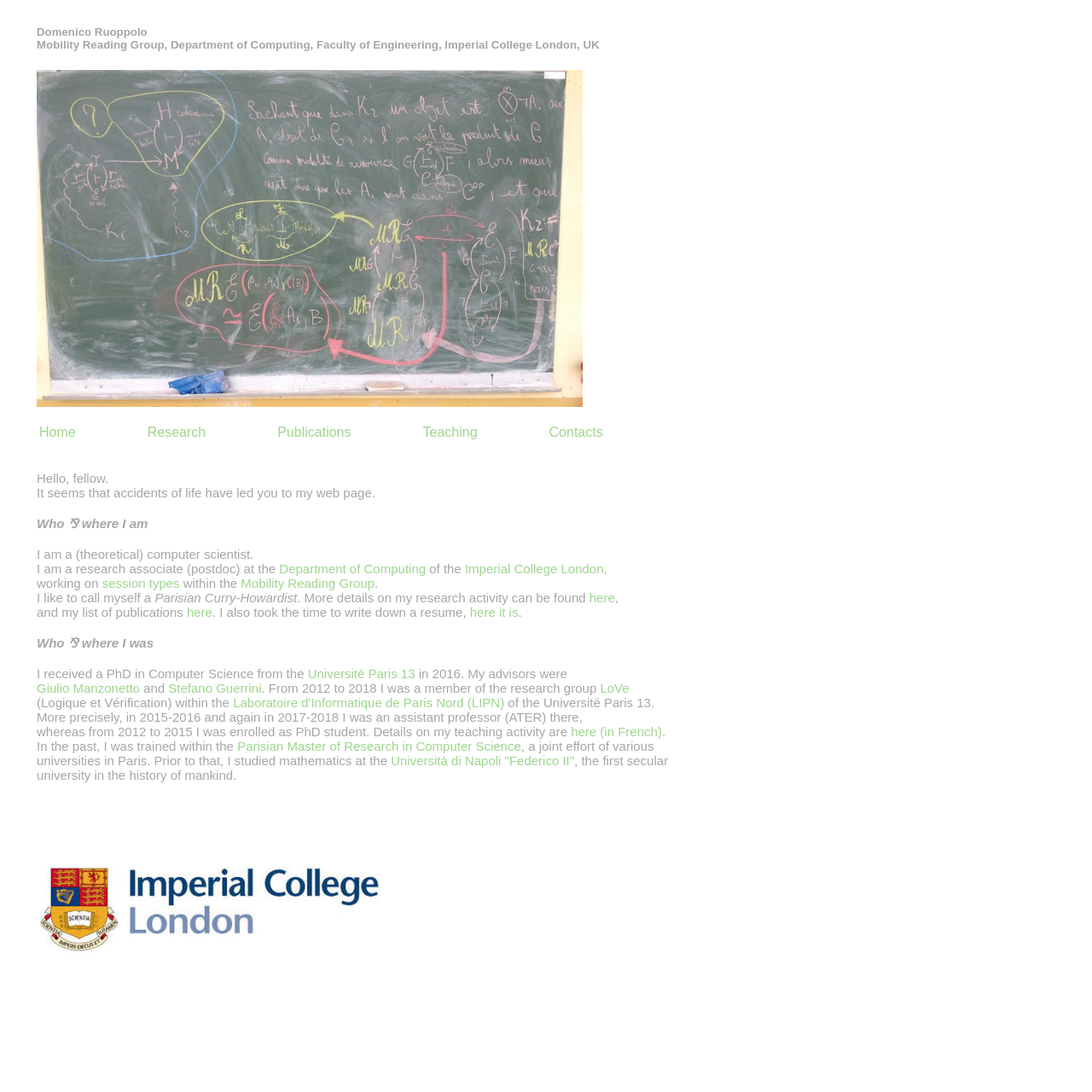Where did Domenico Ruoppolo receive his PhD?
Could you please answer the question thoroughly and with as much detail as possible?

According to the webpage, Domenico Ruoppolo received his PhD in Computer Science from the Université Paris 13 in 2016.